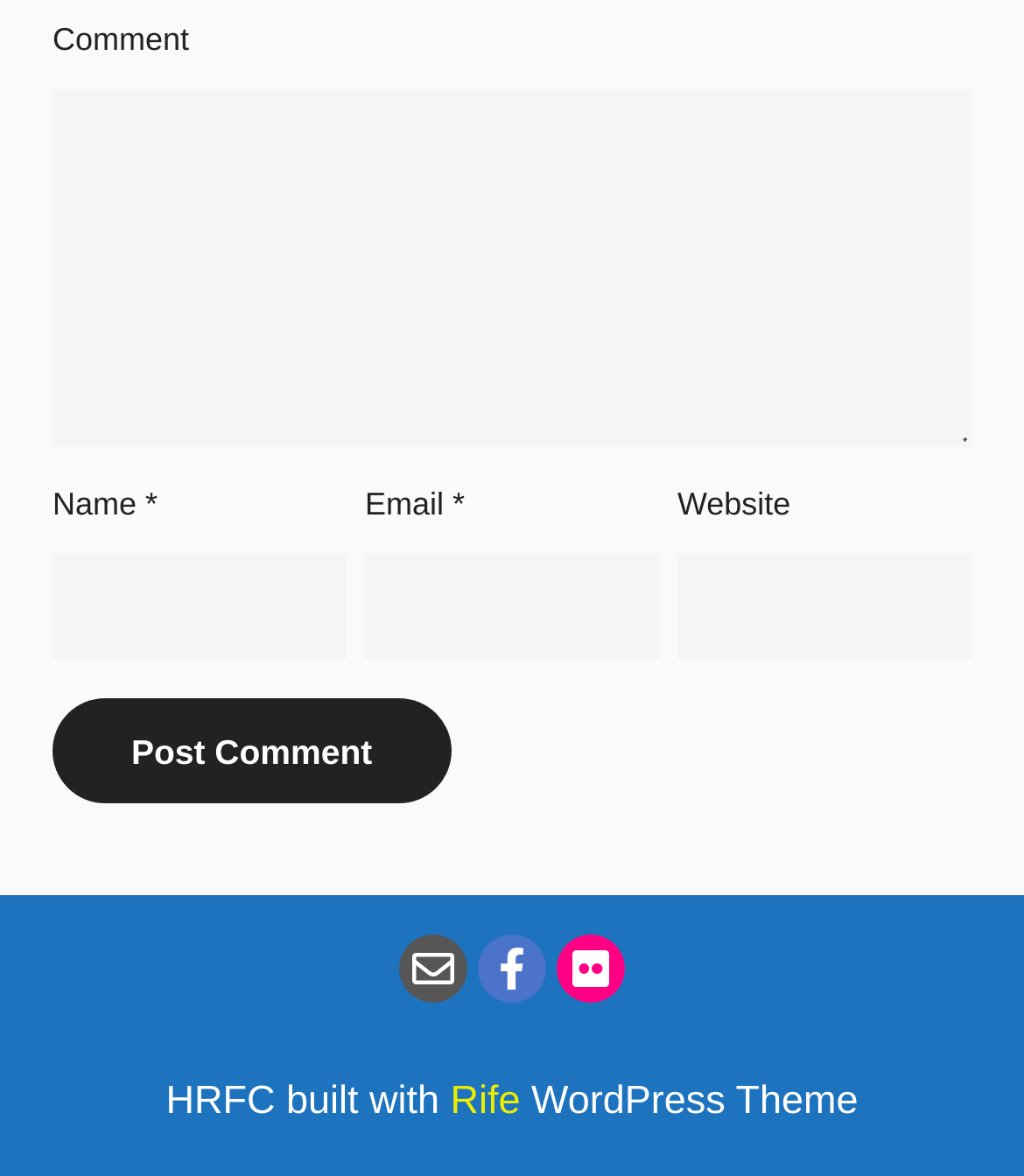Answer this question using a single word or a brief phrase:
What is the theme built with?

WordPress